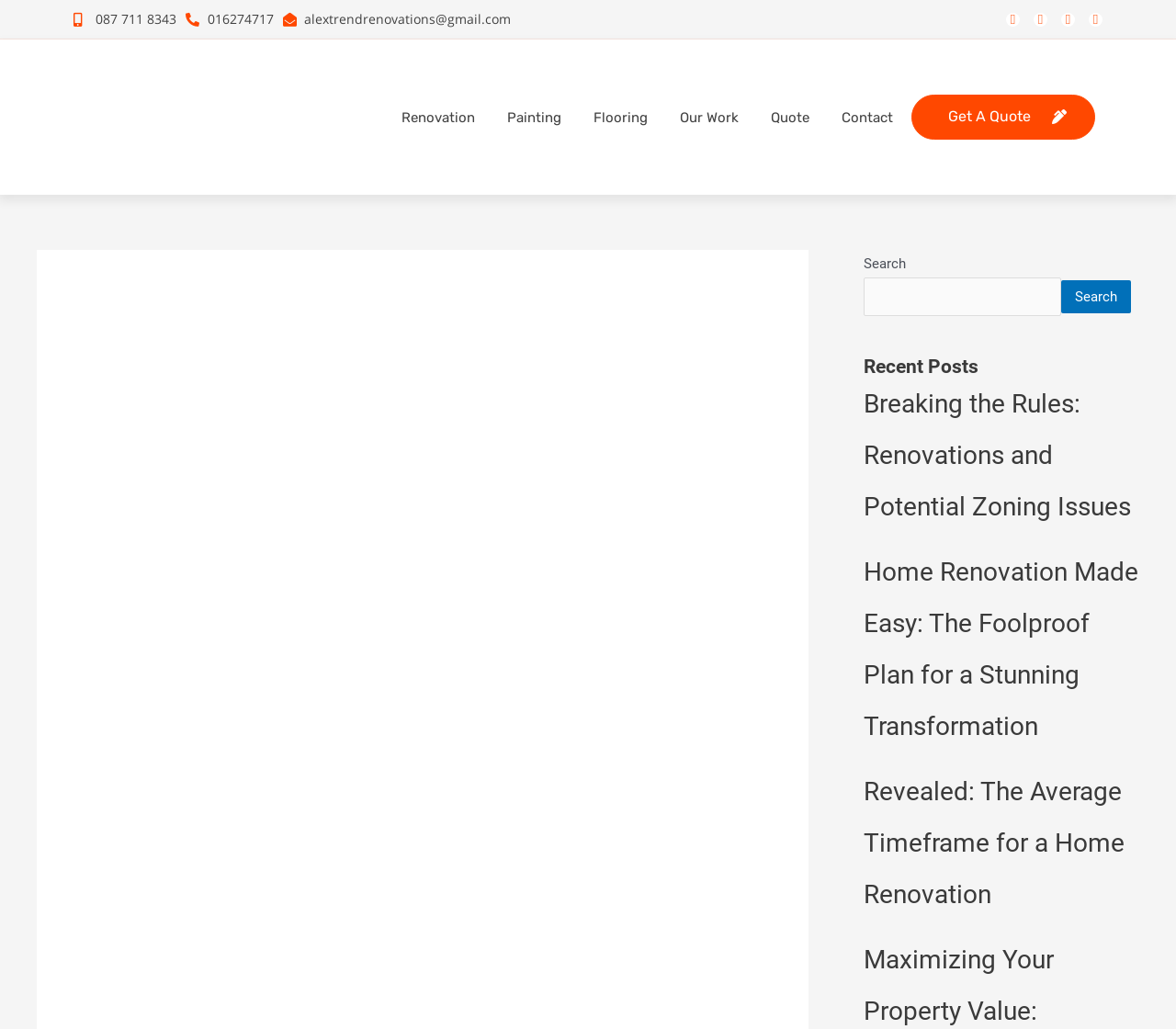Locate the bounding box coordinates of the region to be clicked to comply with the following instruction: "Get a quote". The coordinates must be four float numbers between 0 and 1, in the form [left, top, right, bottom].

[0.775, 0.092, 0.932, 0.136]